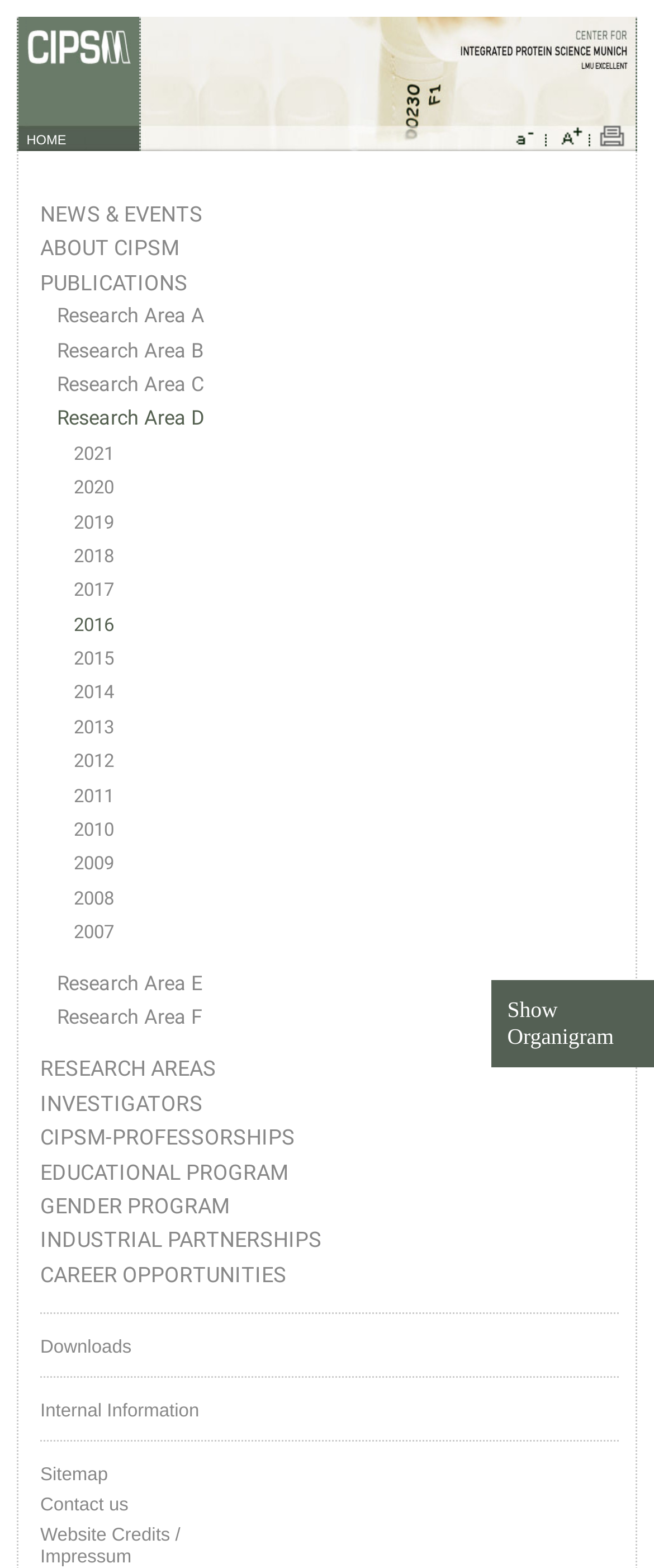Based on what you see in the screenshot, provide a thorough answer to this question: How many links are there in the banner section?

I counted the number of links in the banner section and found three links: 'HOME', 'NEWS & EVENTS', and 'ABOUT CIPSM'.